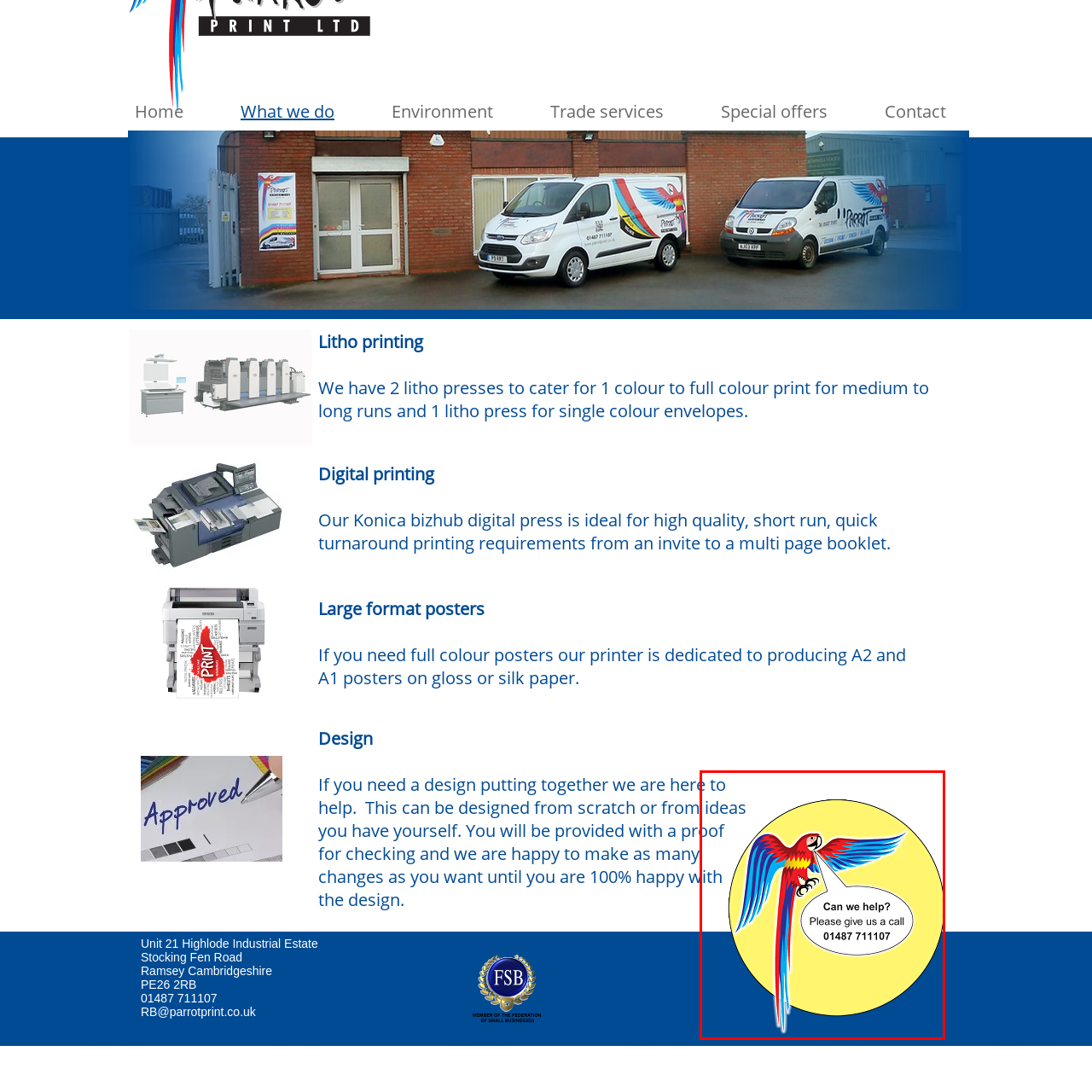Concentrate on the section within the teal border, What is the purpose of the speech bubble? 
Provide a single word or phrase as your answer.

To invite assistance